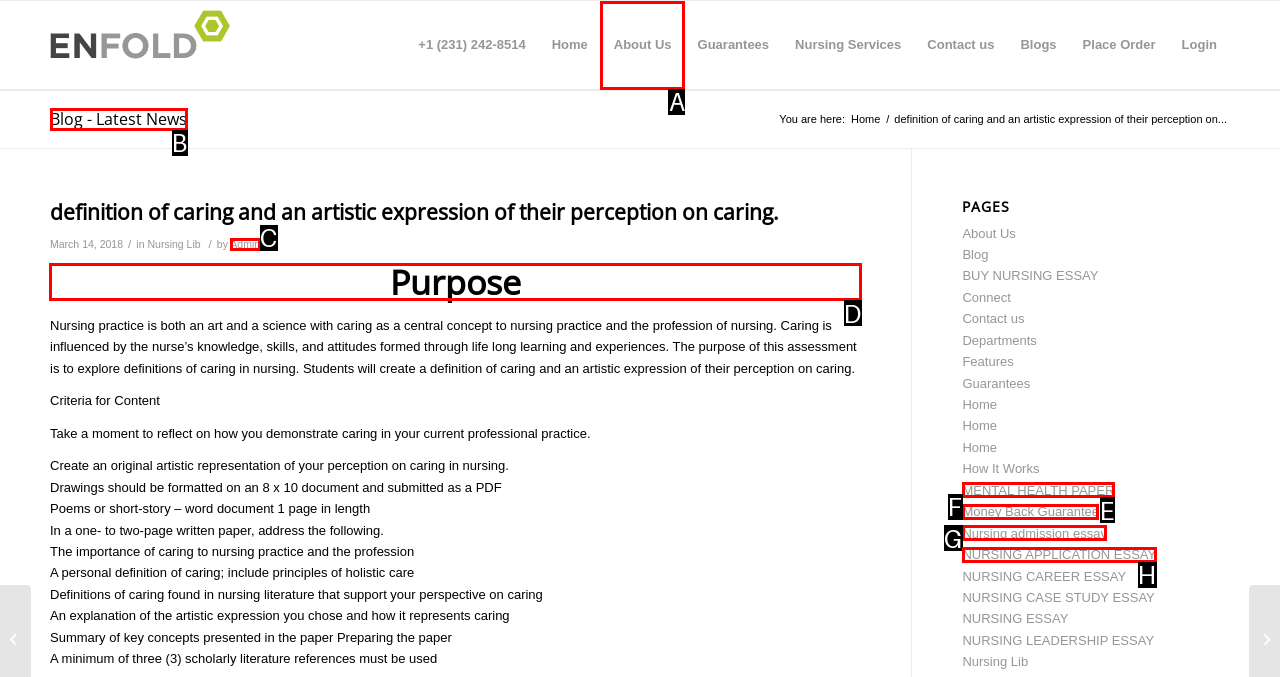Identify which HTML element to click to fulfill the following task: Read 'Purpose'. Provide your response using the letter of the correct choice.

D